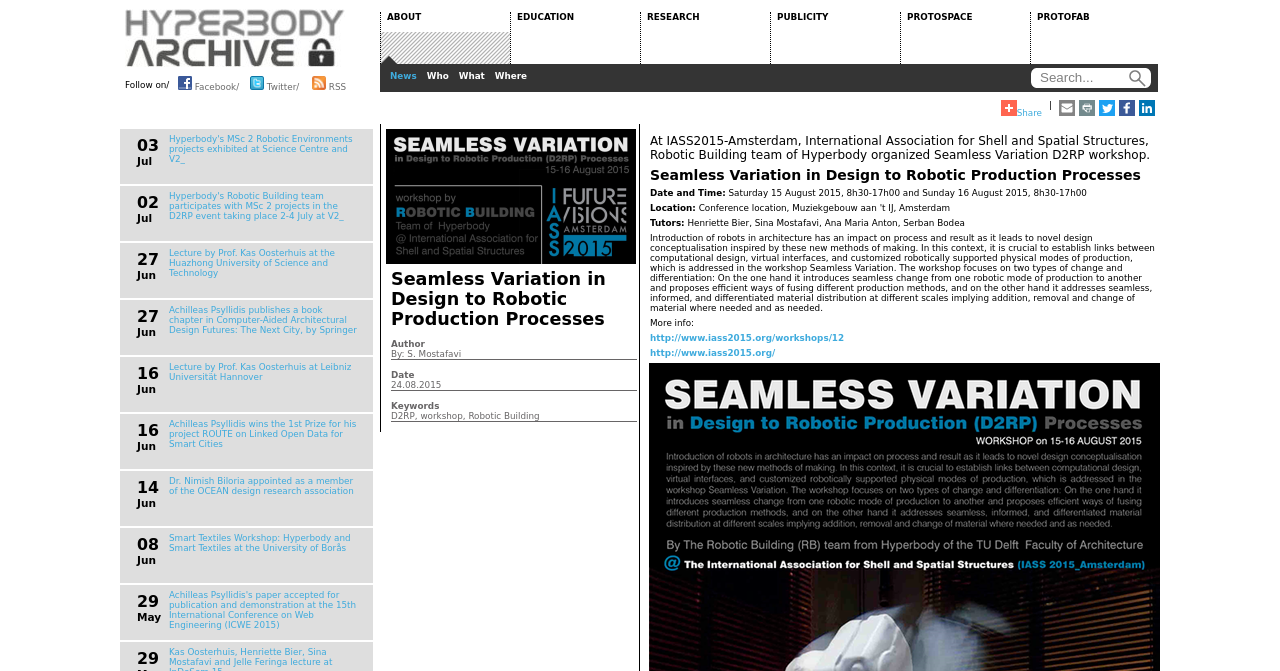Elaborate on the information and visuals displayed on the webpage.

The webpage is about Hyperbody, an organization that focuses on interactivity in building design, use, and maintenance. At the top, there is a header section with a title "Seamless Variation in Design to Robotic Production Processes" and a set of links to social media platforms, including Facebook, Twitter, and RSS. Below the header, there is a navigation menu with links to different sections of the website, such as "About", "Education", "Research", and "Publicity".

On the left side of the page, there is a search bar with a button and a set of links to news articles, including "News", "Who", "What", "Where", and "More Share". Below the search bar, there are links to share the page on social media platforms, including Email, Print, Twitter, Facebook, and LinkedIn.

The main content of the page is a list of news articles, each with a title, date, and a brief description. The articles are dated from June to July and cover topics such as exhibitions, lectures, and publications related to Hyperbody's projects and research. Each article has a link to read more.

In the middle of the page, there is a section with a title "Seamless Variation in Design to Robotic Production Processes" and a brief description of a workshop organized by Hyperbody. The section includes details about the workshop, such as date, time, location, tutors, and a brief introduction to the topic.

Overall, the webpage provides an overview of Hyperbody's activities, research, and projects, with a focus on interactivity and robotic production processes in building design and construction.